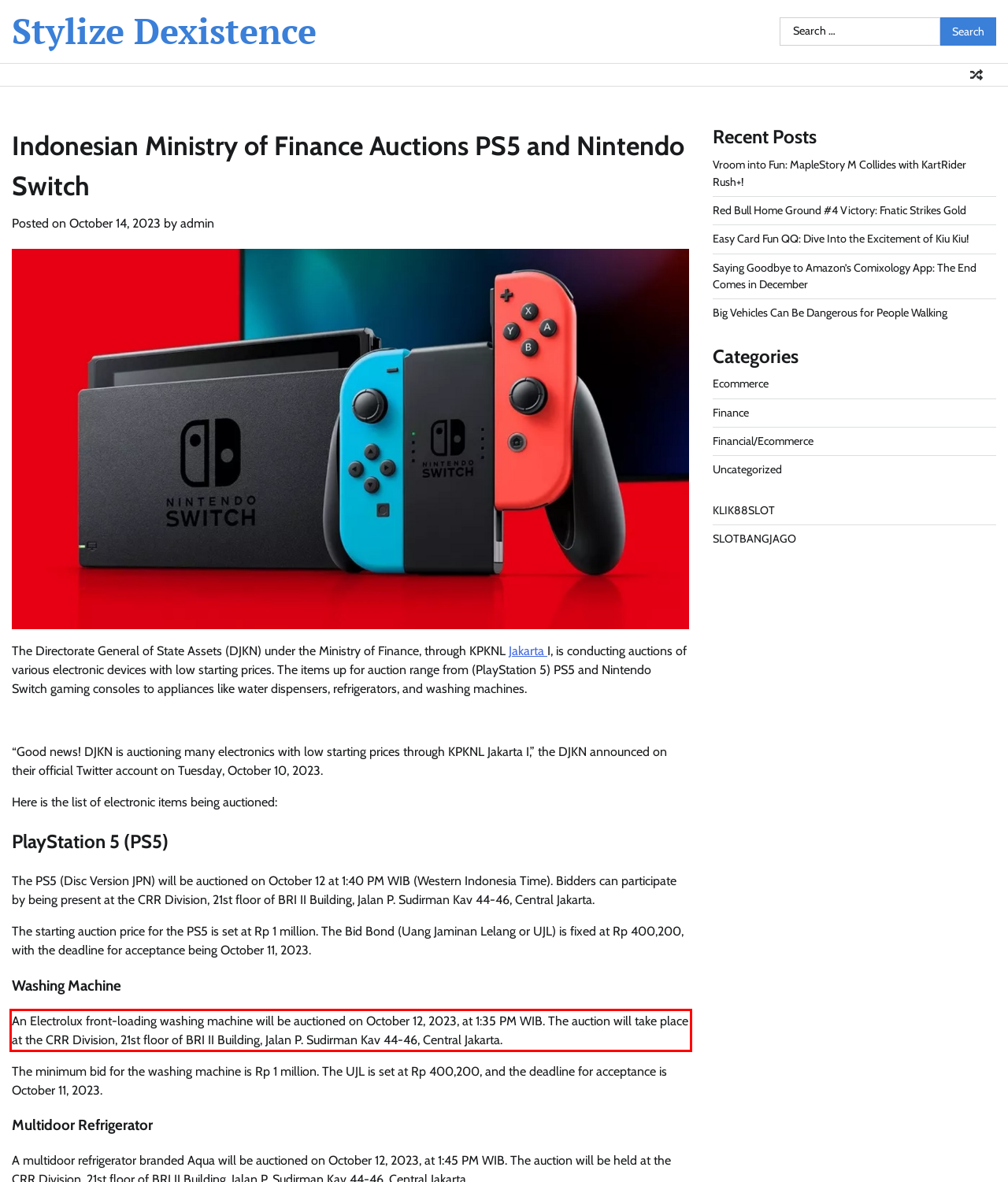Using the provided screenshot, read and generate the text content within the red-bordered area.

An Electrolux front-loading washing machine will be auctioned on October 12, 2023, at 1:35 PM WIB. The auction will take place at the CRR Division, 21st floor of BRI II Building, Jalan P. Sudirman Kav 44-46, Central Jakarta.